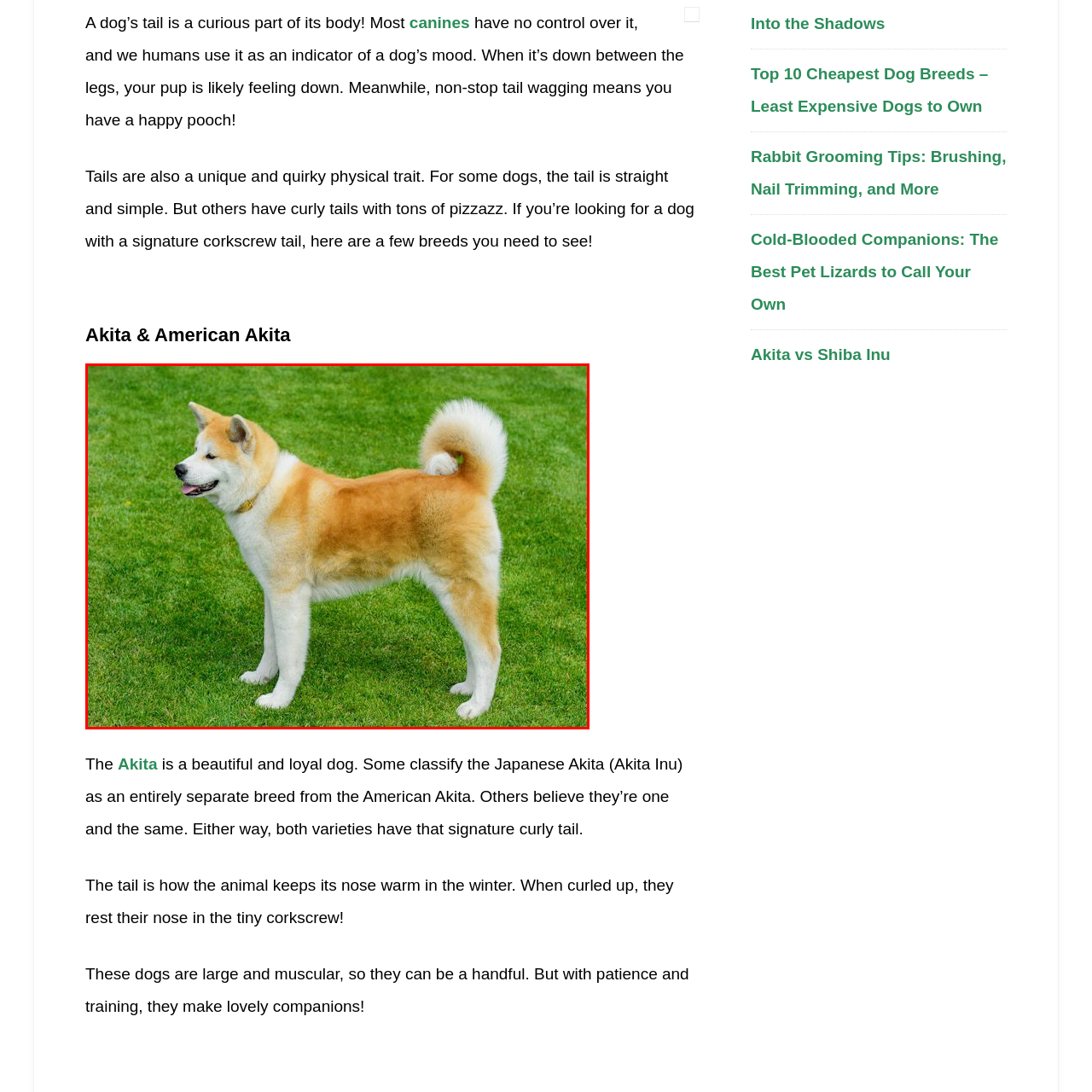Inspect the section highlighted in the red box, What does the curly tail of the Akita reflect? 
Answer using a single word or phrase.

Mood and emotions